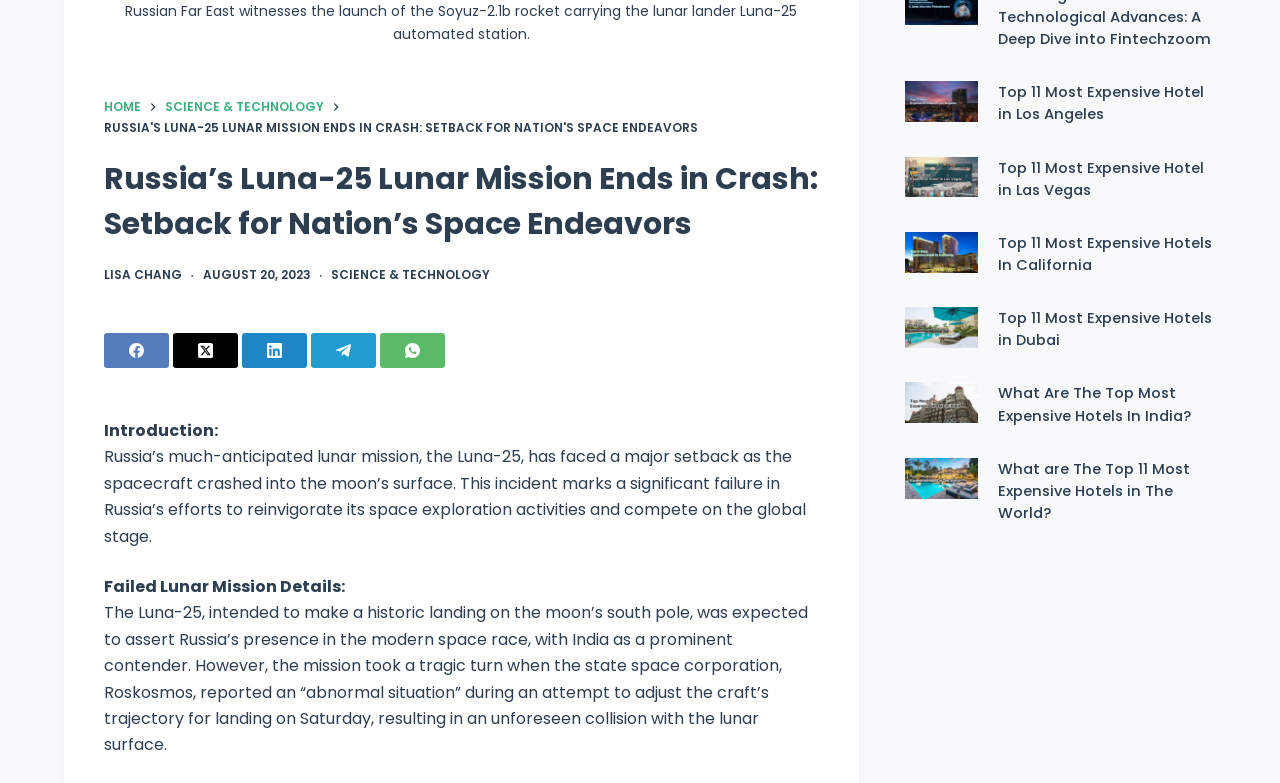Bounding box coordinates are specified in the format (top-left x, top-left y, bottom-right x, bottom-right y). All values are floating point numbers bounded between 0 and 1. Please provide the bounding box coordinate of the region this sentence describes: aria-label="WhatsApp"

[0.297, 0.425, 0.348, 0.47]